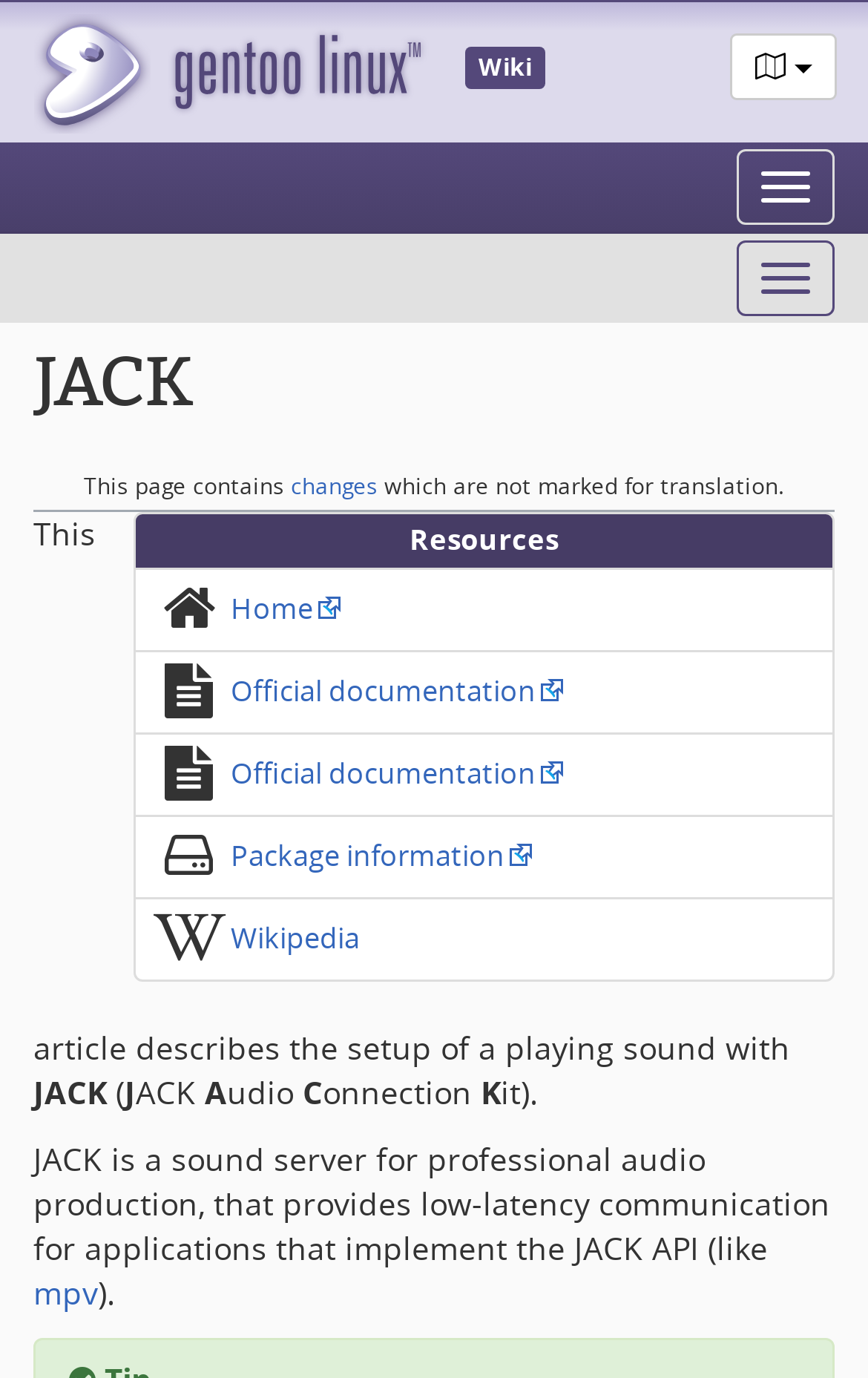Answer the question in a single word or phrase:
What is the application mentioned in the article?

mpv